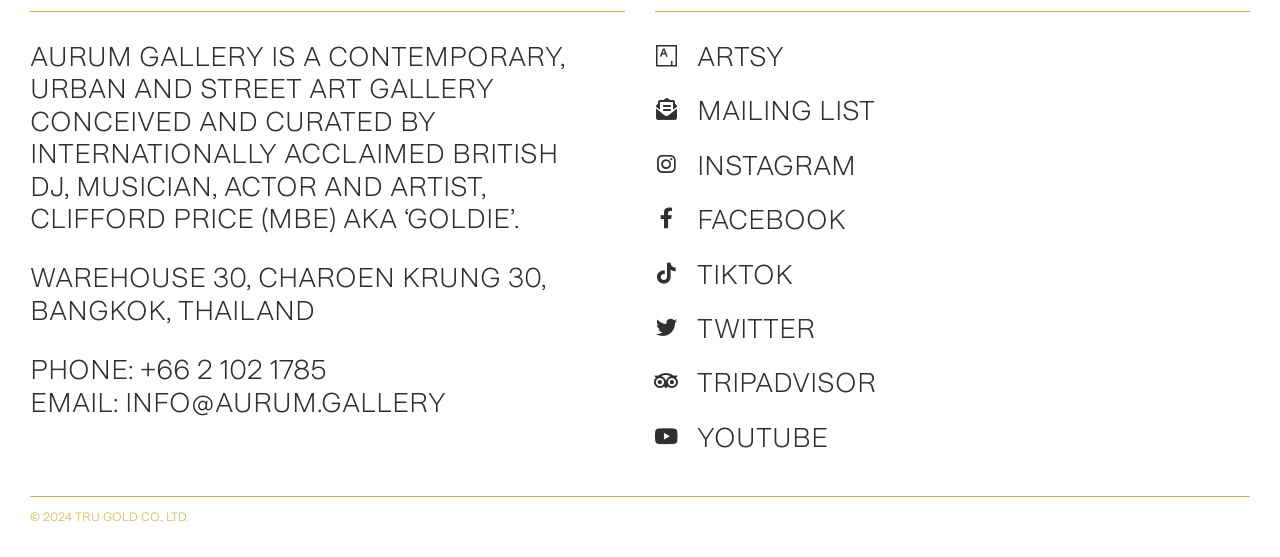Using the element description TIKTOK, predict the bounding box coordinates for the UI element. Provide the coordinates in (top-left x, top-left y, bottom-right x, bottom-right y) format with values ranging from 0 to 1.

[0.545, 0.463, 0.62, 0.52]